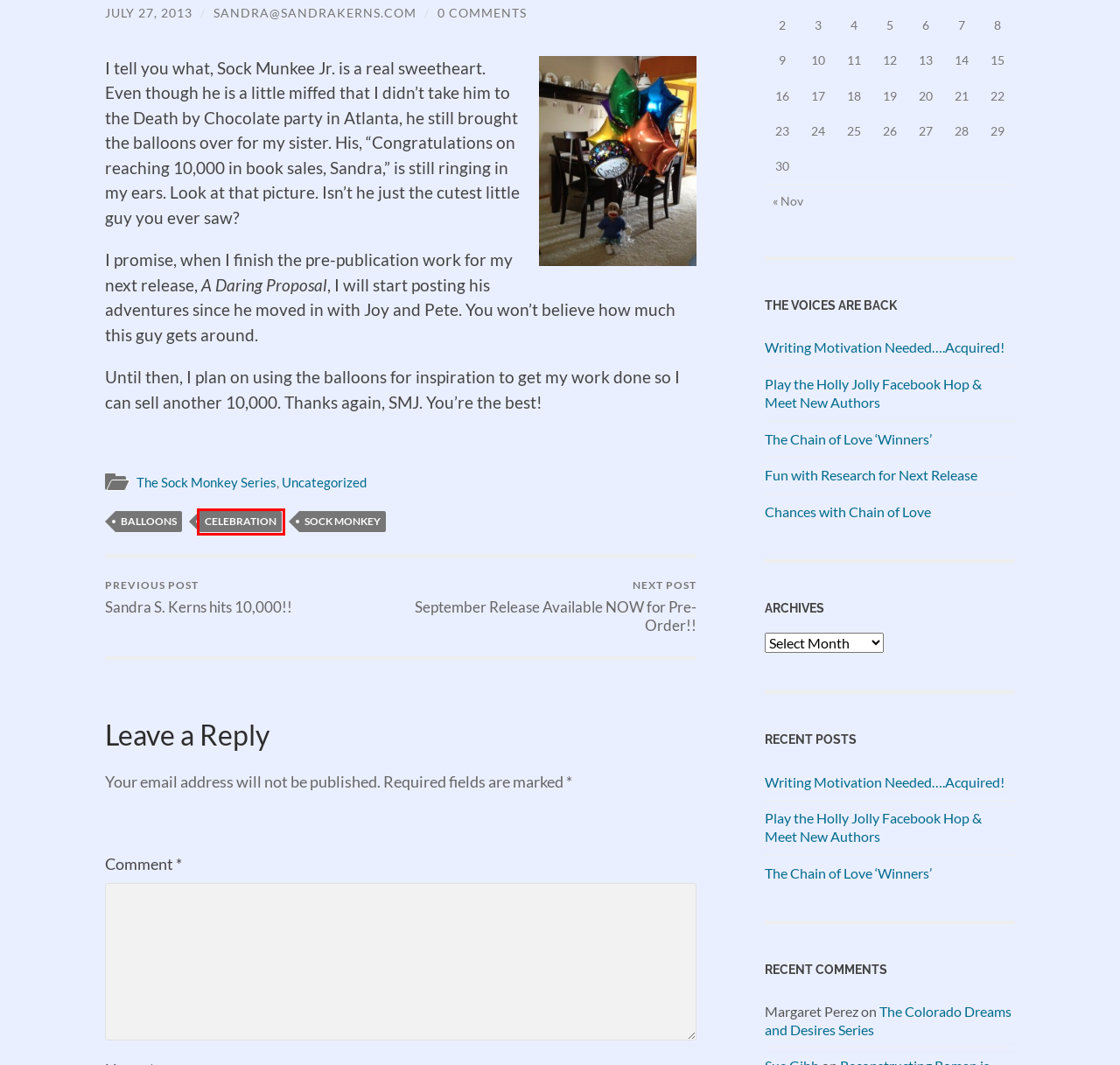Analyze the screenshot of a webpage featuring a red rectangle around an element. Pick the description that best fits the new webpage after interacting with the element inside the red bounding box. Here are the candidates:
A. Play the Holly Jolly Facebook Hop & Meet New Authors – sandrakerns.com
B. September Release Available NOW for Pre-Order!! – sandrakerns.com
C. celebration – sandrakerns.com
D. November 2021 – sandrakerns.com
E. Chances with Chain of Love – sandrakerns.com
F. balloons – sandrakerns.com
G. The Chain of Love ‘Winners’ – sandrakerns.com
H. Writing Motivation Needed….Acquired! – sandrakerns.com

C